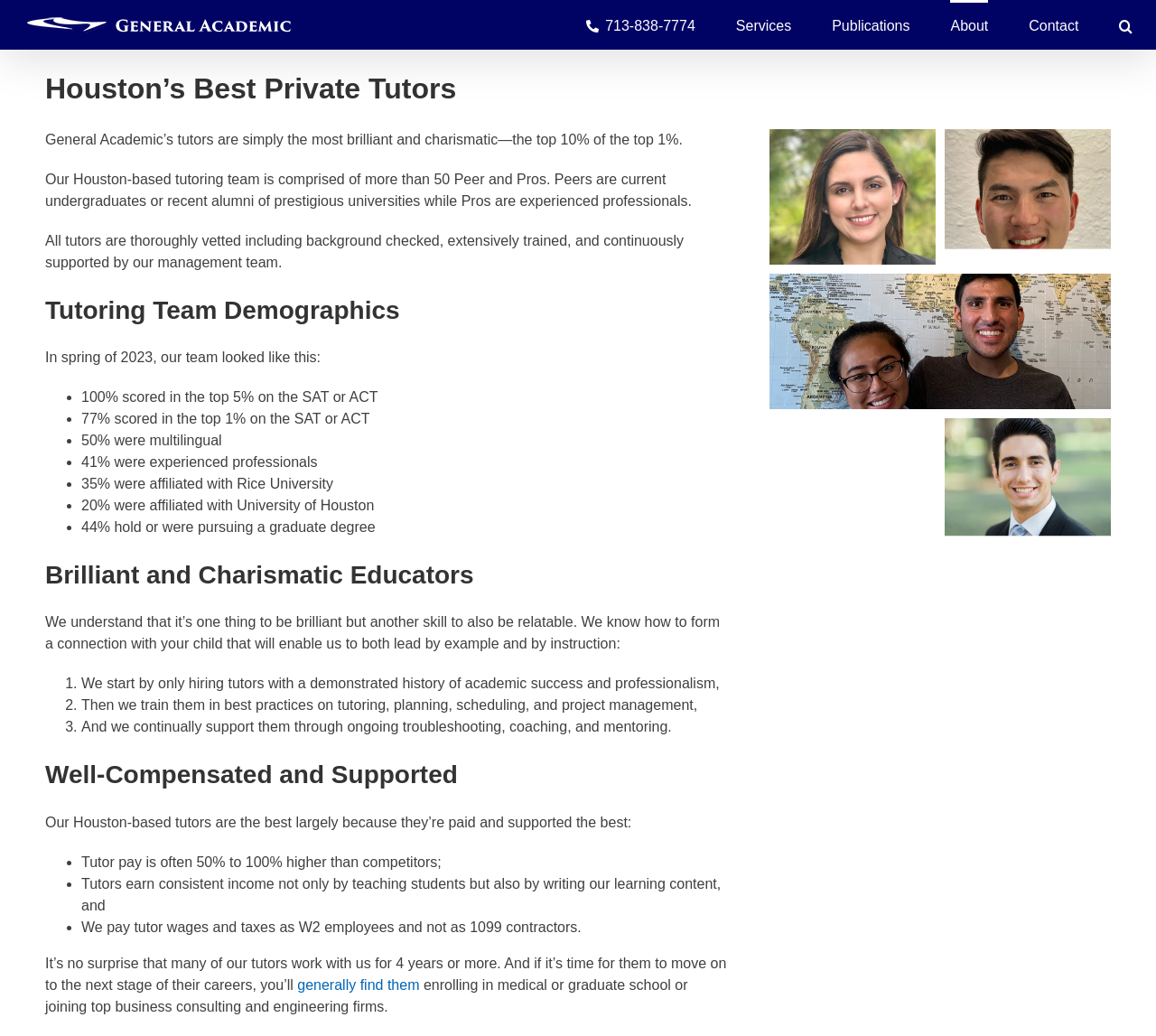Provide the bounding box coordinates of the area you need to click to execute the following instruction: "Click the 'Search' button".

[0.968, 0.0, 0.98, 0.048]